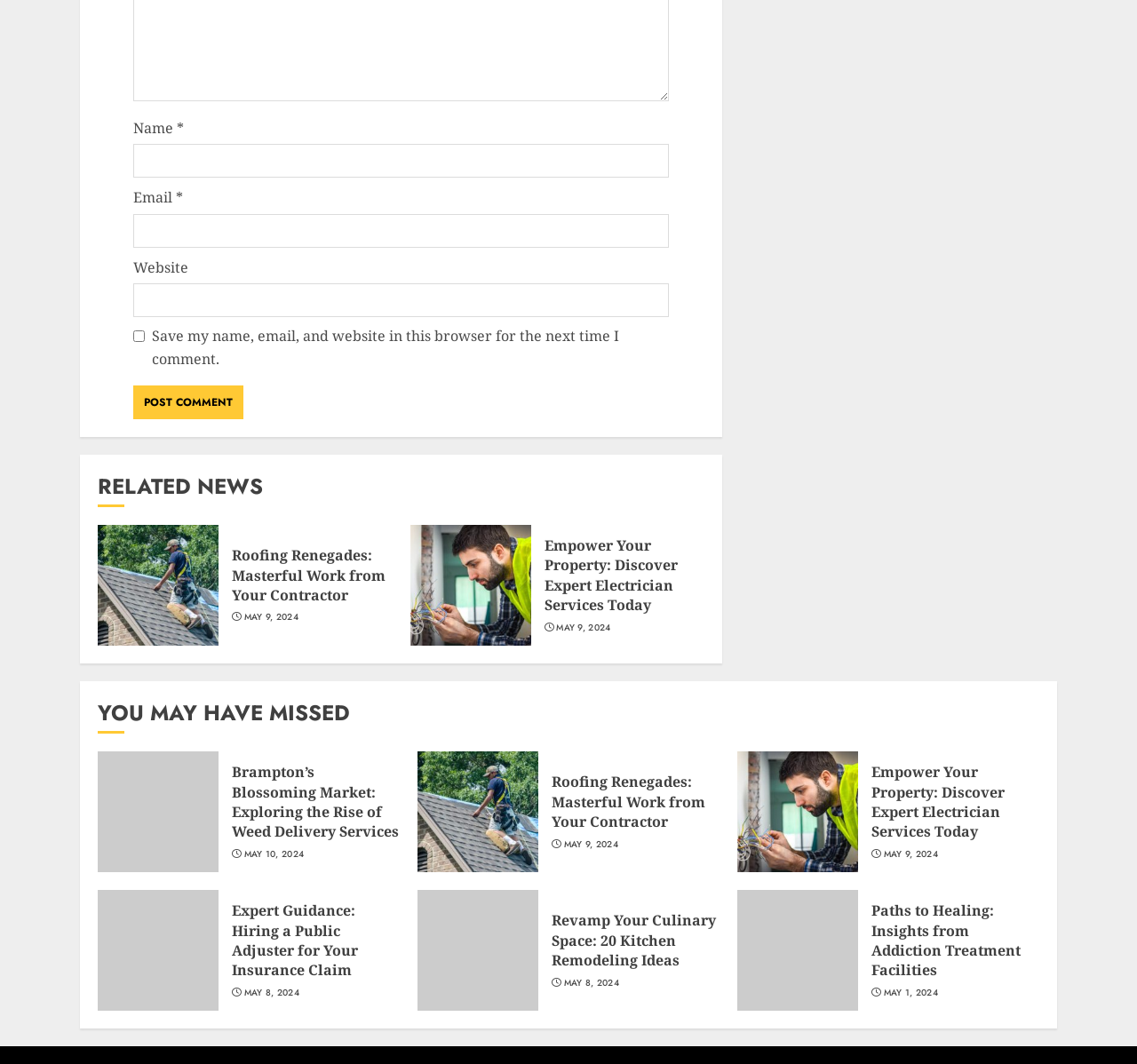Find the bounding box coordinates for the UI element whose description is: "May 9, 2024". The coordinates should be four float numbers between 0 and 1, in the format [left, top, right, bottom].

[0.777, 0.797, 0.825, 0.809]